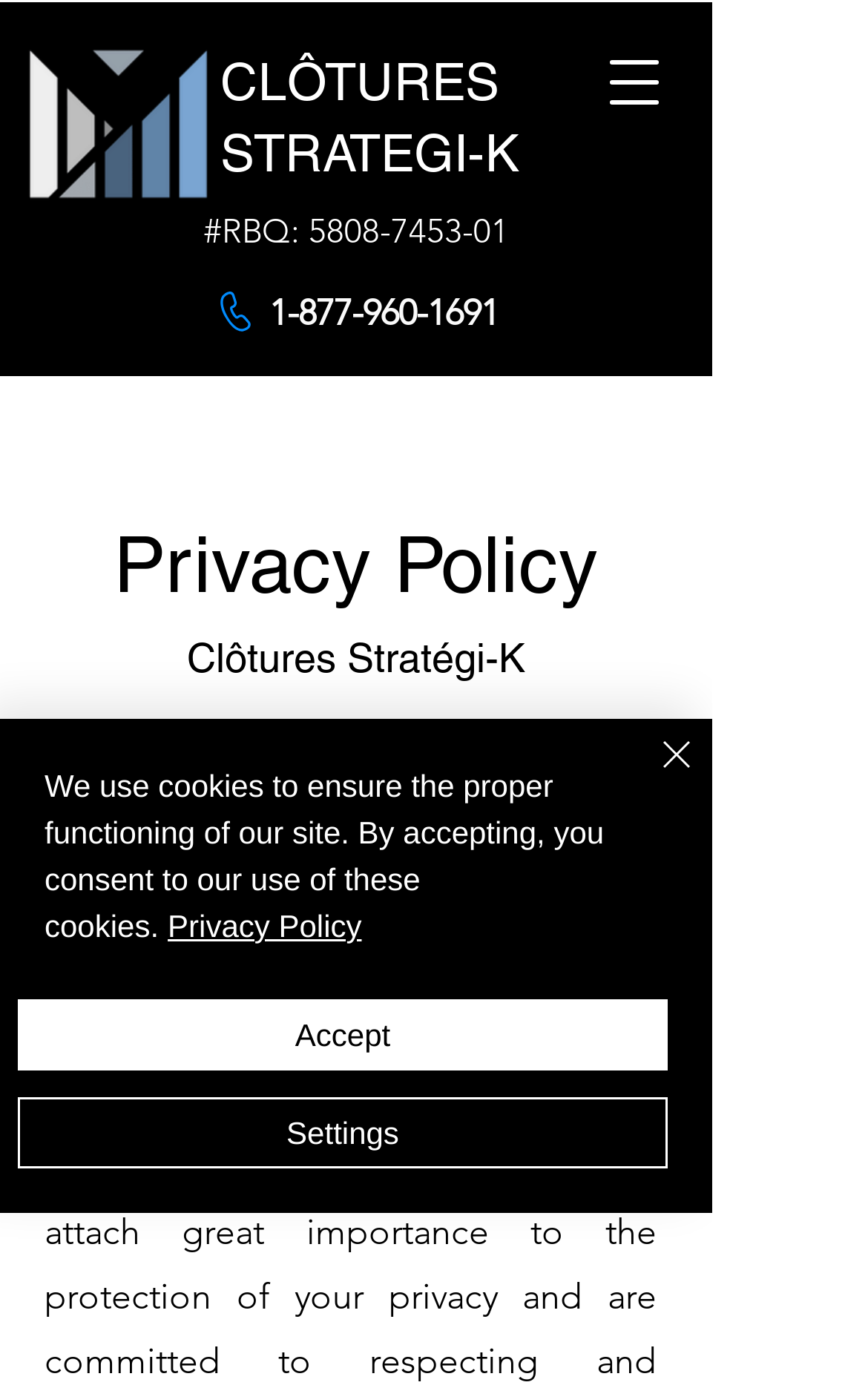Use a single word or phrase to answer the following:
Is there an image on the webpage?

Yes